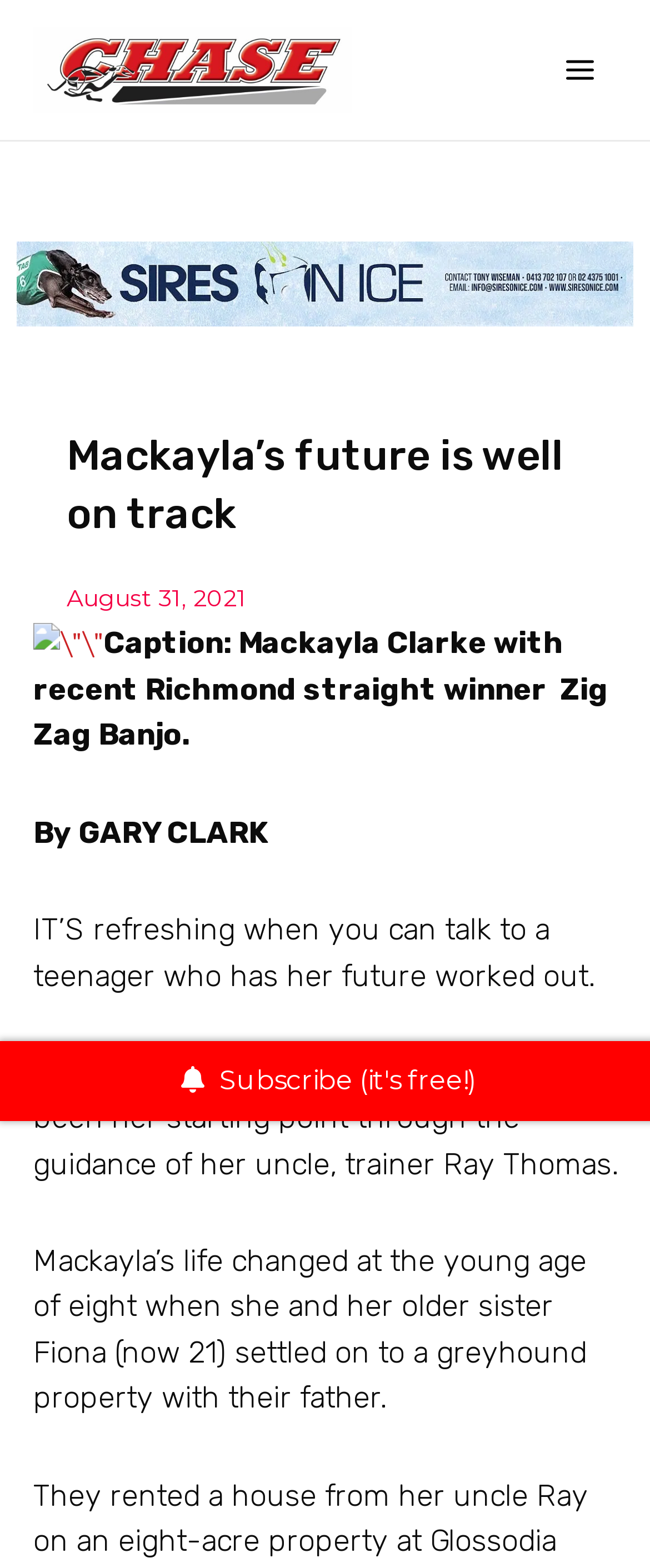Given the description "August 31, 2021", determine the bounding box of the corresponding UI element.

[0.103, 0.367, 0.379, 0.396]